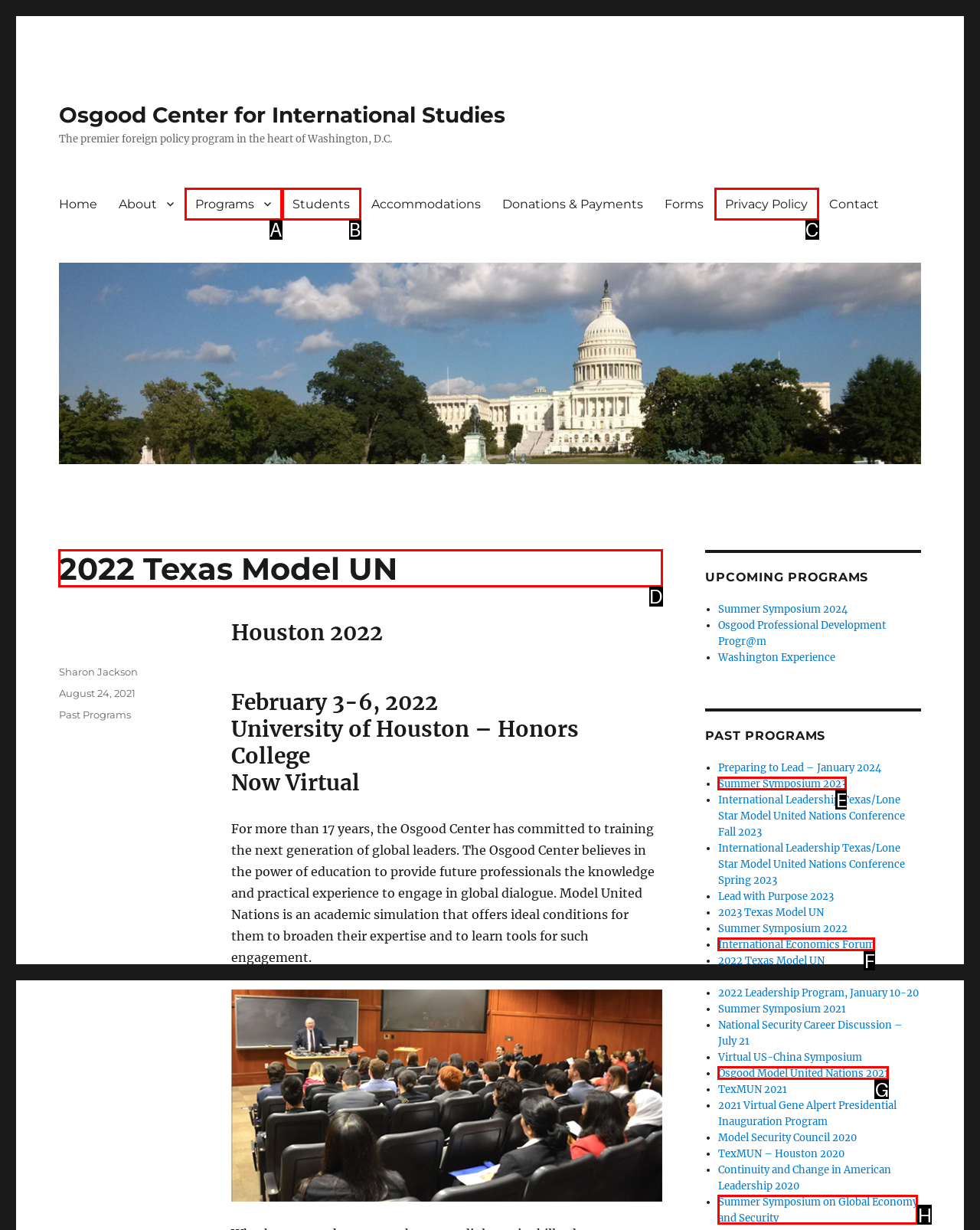Select the appropriate bounding box to fulfill the task: View the '2022 Texas Model UN' heading Respond with the corresponding letter from the choices provided.

D